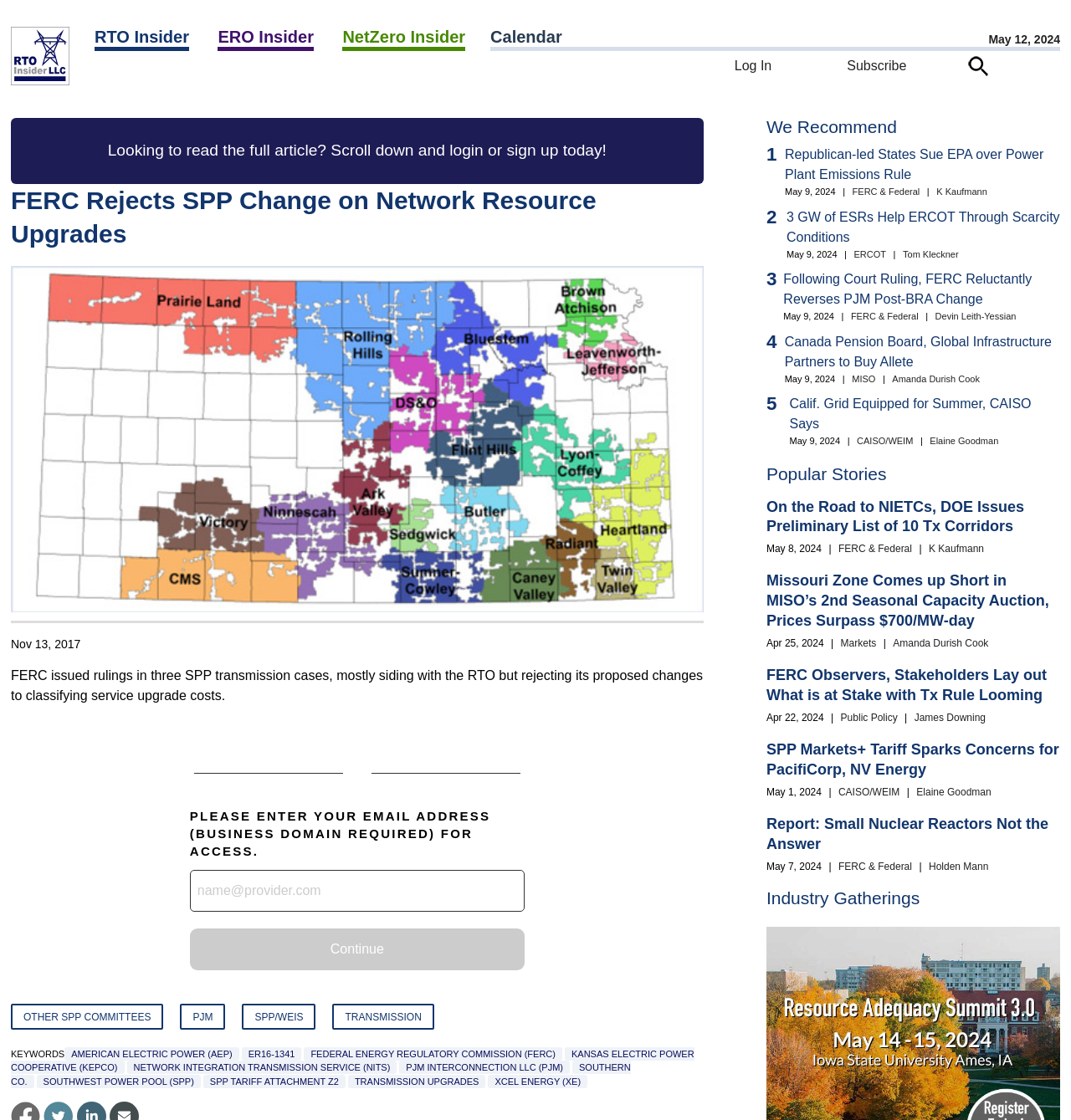Identify the bounding box coordinates of the clickable region to carry out the given instruction: "Enter email address".

[0.177, 0.776, 0.49, 0.814]